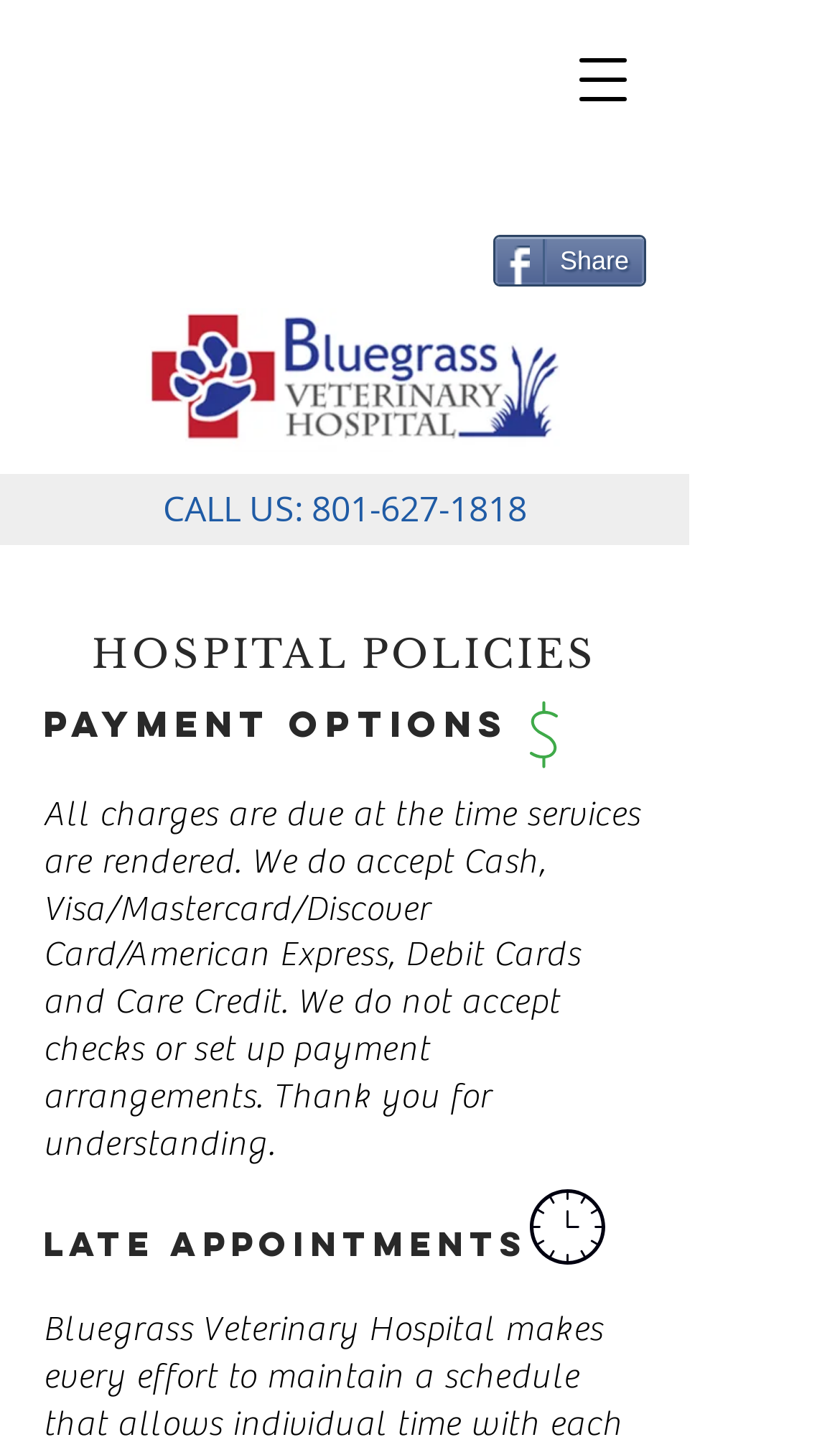What type of services are rendered?
Using the image, respond with a single word or phrase.

Not specified